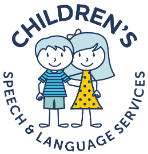What is the purpose of the organization depicted in the logo?
Please give a well-detailed answer to the question.

The caption explains that the organization's focus is on supporting children's communication needs, and its commitment is to helping children improve their speech and language skills in a nurturing and engaging environment.